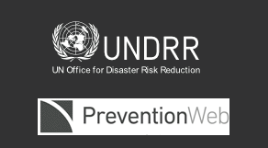Explain the image in a detailed and descriptive way.

The image features the logos of the UN Office for Disaster Risk Reduction (UNDRR) and PreventionWeb. The UNDRR logo includes the emblem of the United Nations, symbolizing its commitment to reducing disaster risks globally. Below it, the PreventionWeb logo signifies a comprehensive platform aimed at enhancing disaster risk reduction practices and knowledge sharing among various stakeholders. The background is dark, which helps highlight the logos and emphasizes their importance in promoting resilience and preparedness against disasters. This imagery reflects a coordinated effort to improve global and local response strategies to natural and man-made hazards.